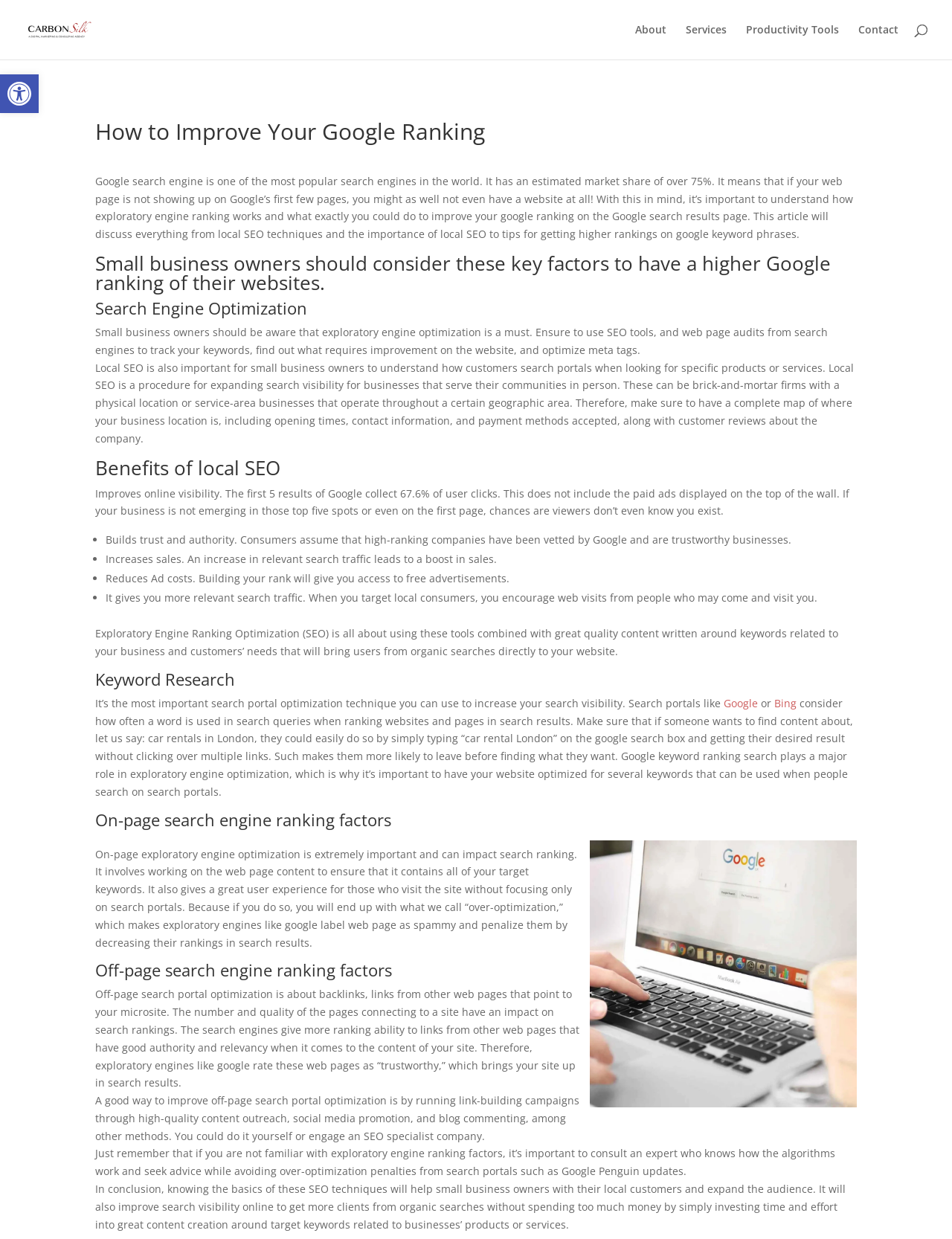Provide the bounding box coordinates of the HTML element this sentence describes: "Productivity Tools".

[0.784, 0.02, 0.881, 0.048]